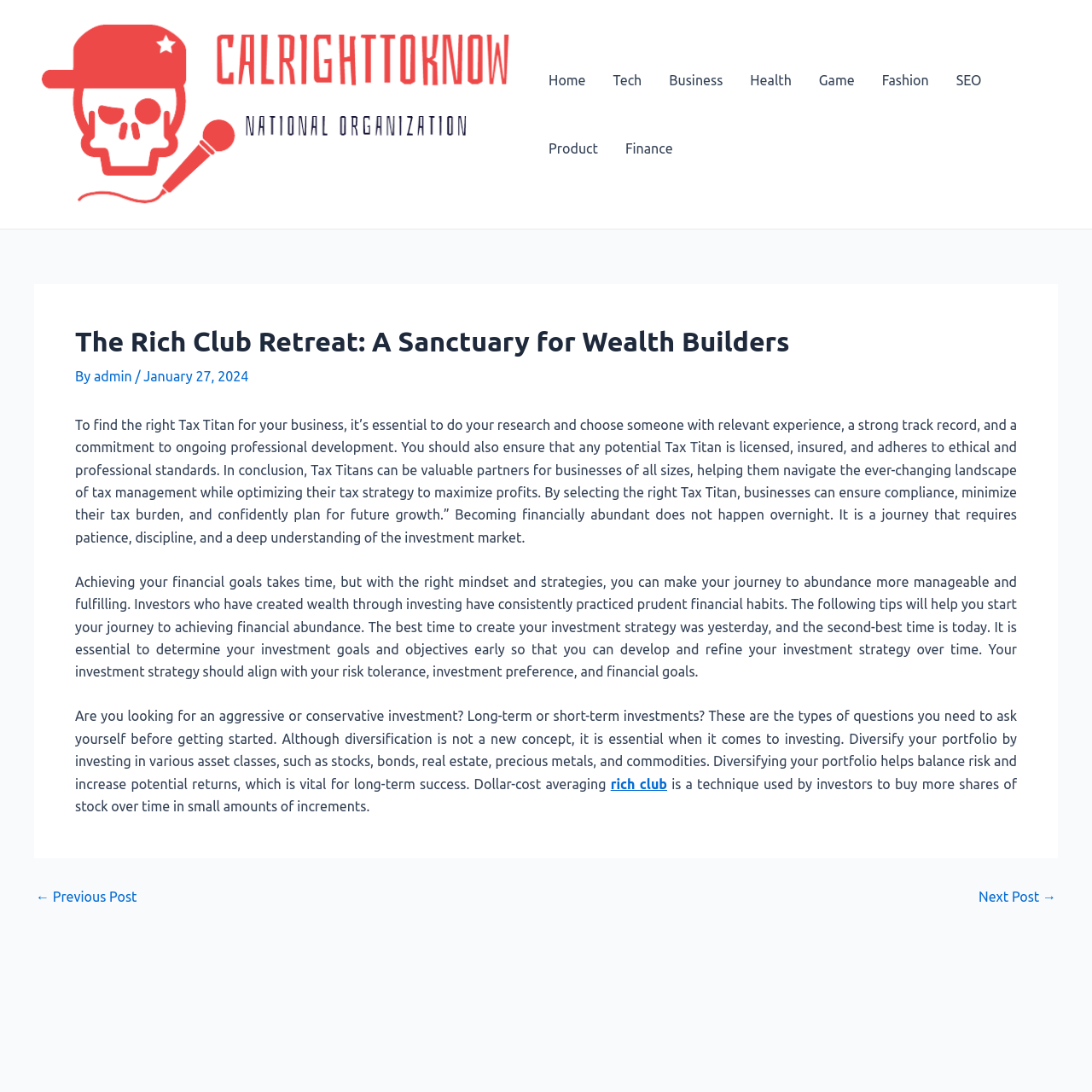What is the main topic of the article?
Could you answer the question in a detailed manner, providing as much information as possible?

The main topic of the article can be inferred from the content of the article, which discusses the importance of finding the right Tax Titan for business, achieving financial abundance, and investment strategies.